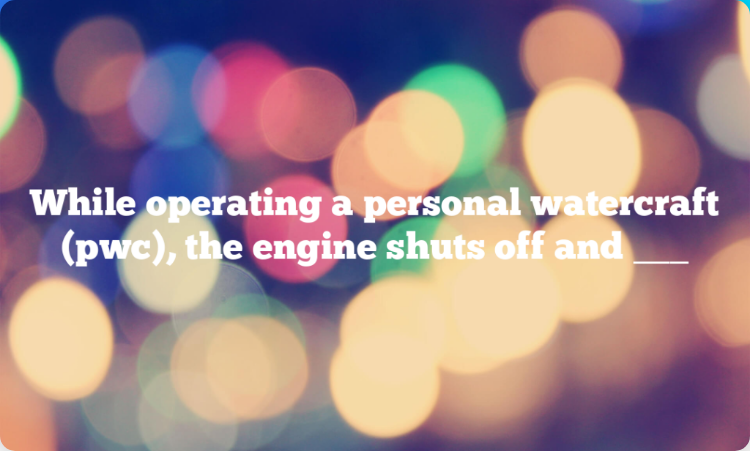What is the purpose of the image?
Please respond to the question with a detailed and well-explained answer.

The image is designed to emphasize the need for awareness and preparedness in unexpected situations on the water, particularly when operating a personal watercraft. The vibrant and dreamy atmosphere is used to draw attention to the critical scenario depicted in the text.